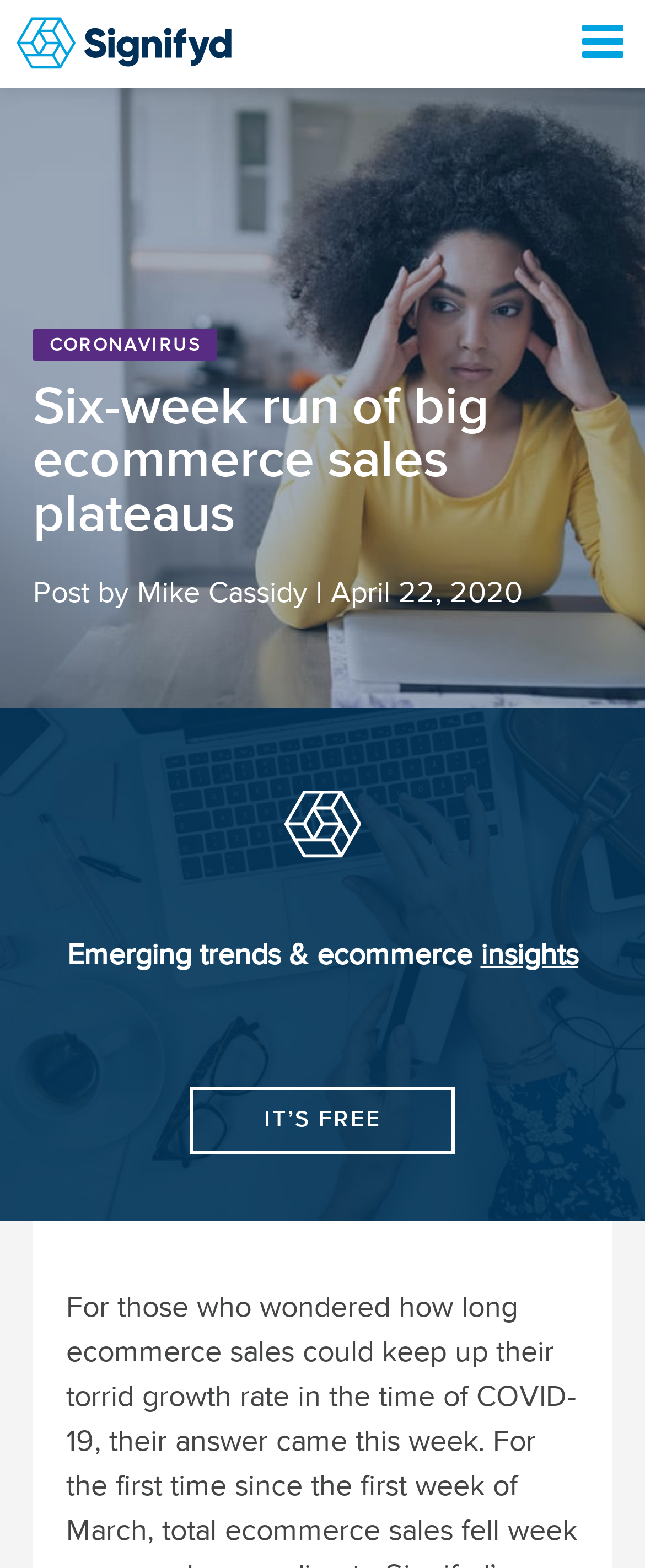Create a detailed summary of all the visual and textual information on the webpage.

The webpage appears to be an article or blog post discussing ecommerce sales during the COVID-19 pandemic. At the top left of the page, there is a link and an image, likely a logo or icon, with a similar size and position. On the top right, a "Menu" button is located. 

Below the top section, a prominent heading reads "Six-week run of big ecommerce sales plateaus". Underneath the heading, there is a link to "CORONAVIRUS" and a series of text elements, including the author's name "Mike Cassidy", a separator "|", and the date "April 22, 2020". 

To the right of the author information, an image is positioned. Further down the page, a section with a heading "Emerging trends & ecommerce insights" is present, accompanied by a link to "insights". 

Finally, a button labeled "IT'S FREE" is located near the bottom of the page, slightly to the right of center. Overall, the webpage appears to be a news article or blog post with a focus on ecommerce and the COVID-19 pandemic.